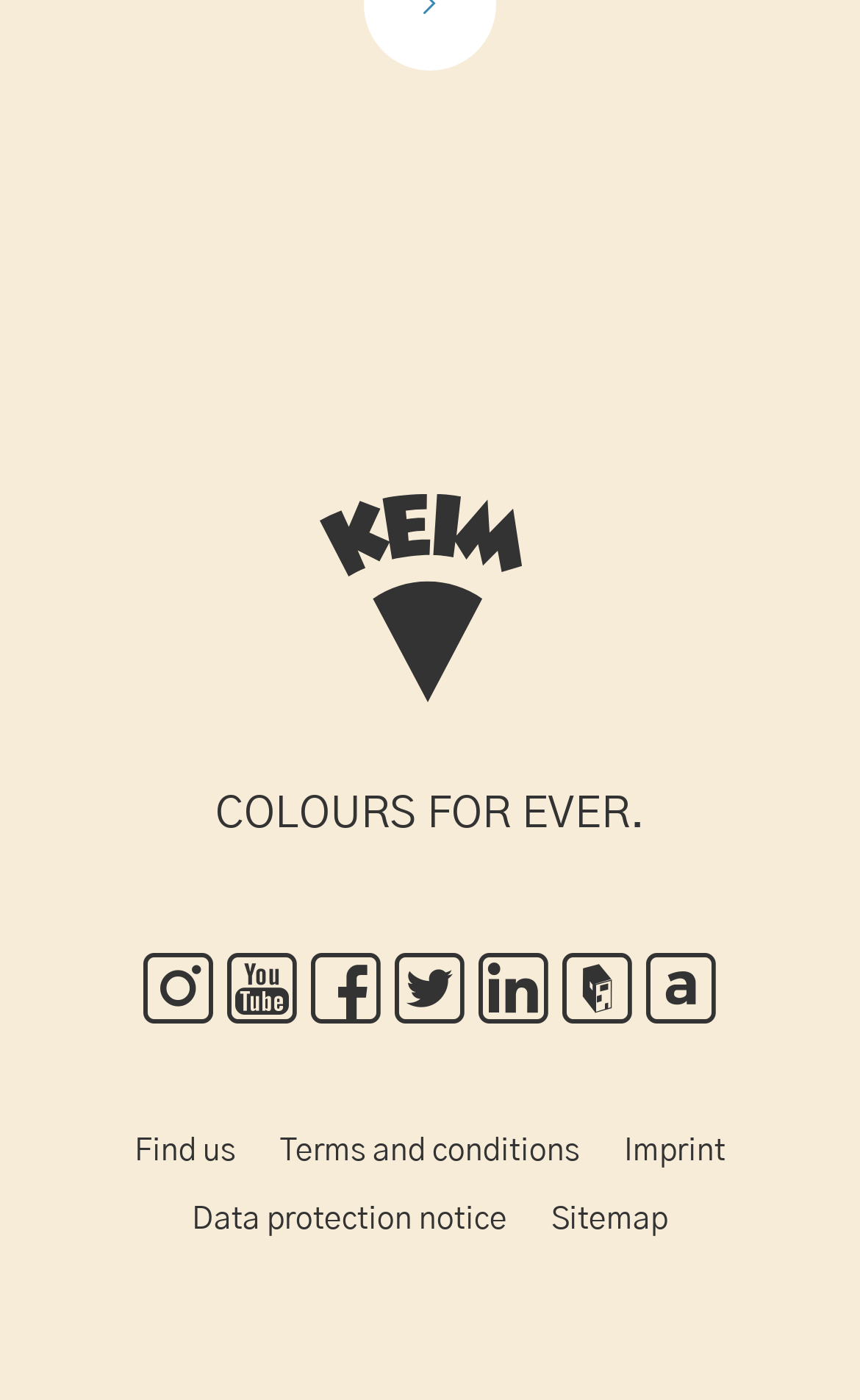What is the slogan of the website?
Refer to the image and give a detailed response to the question.

The slogan of the website is 'COLOURS FOR EVER.' which is displayed prominently on the webpage as a StaticText element with coordinates [0.25, 0.566, 0.75, 0.597].